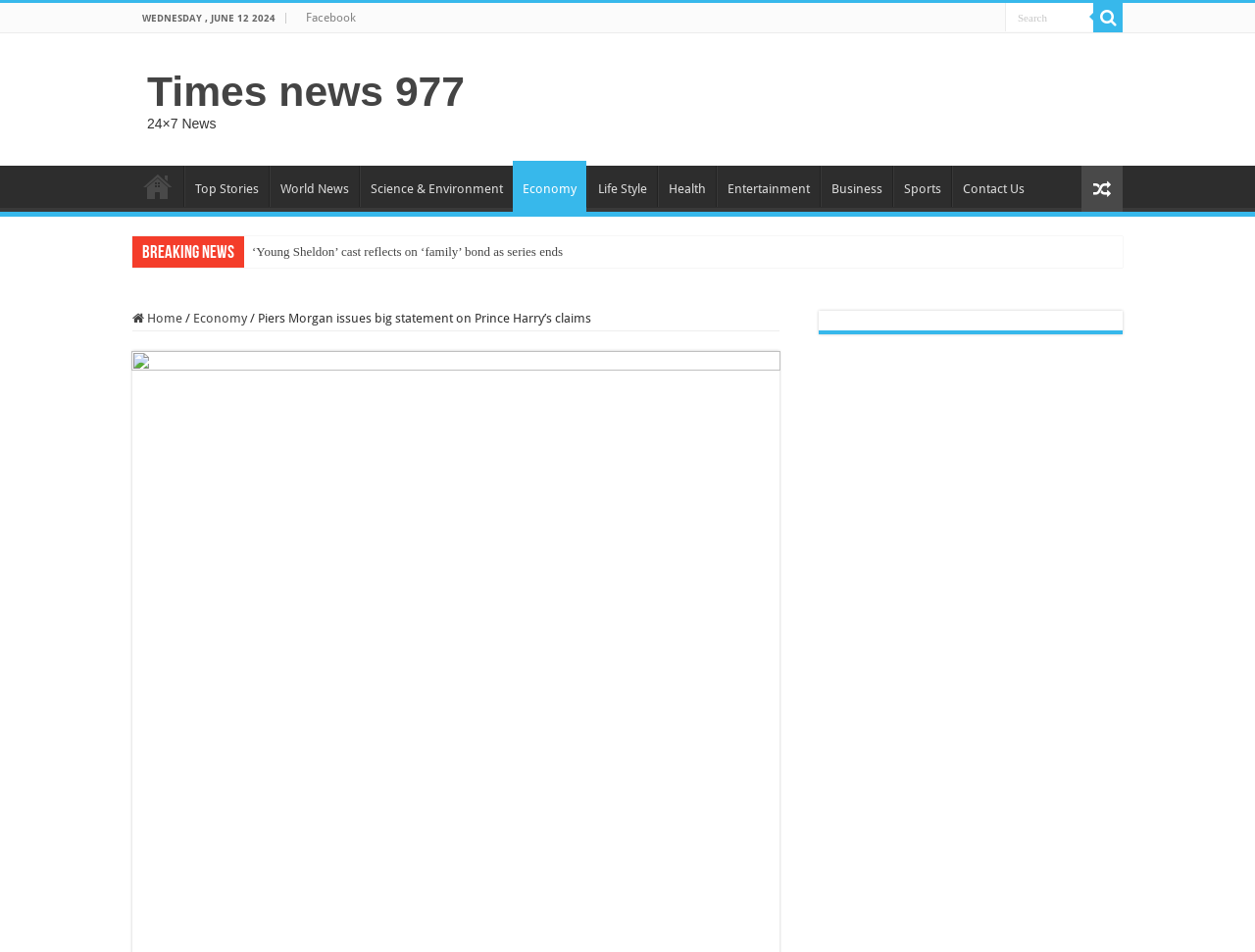What is the symbol displayed next to the 'Search' textbox? Please answer the question using a single word or phrase based on the image.

Magnifying glass